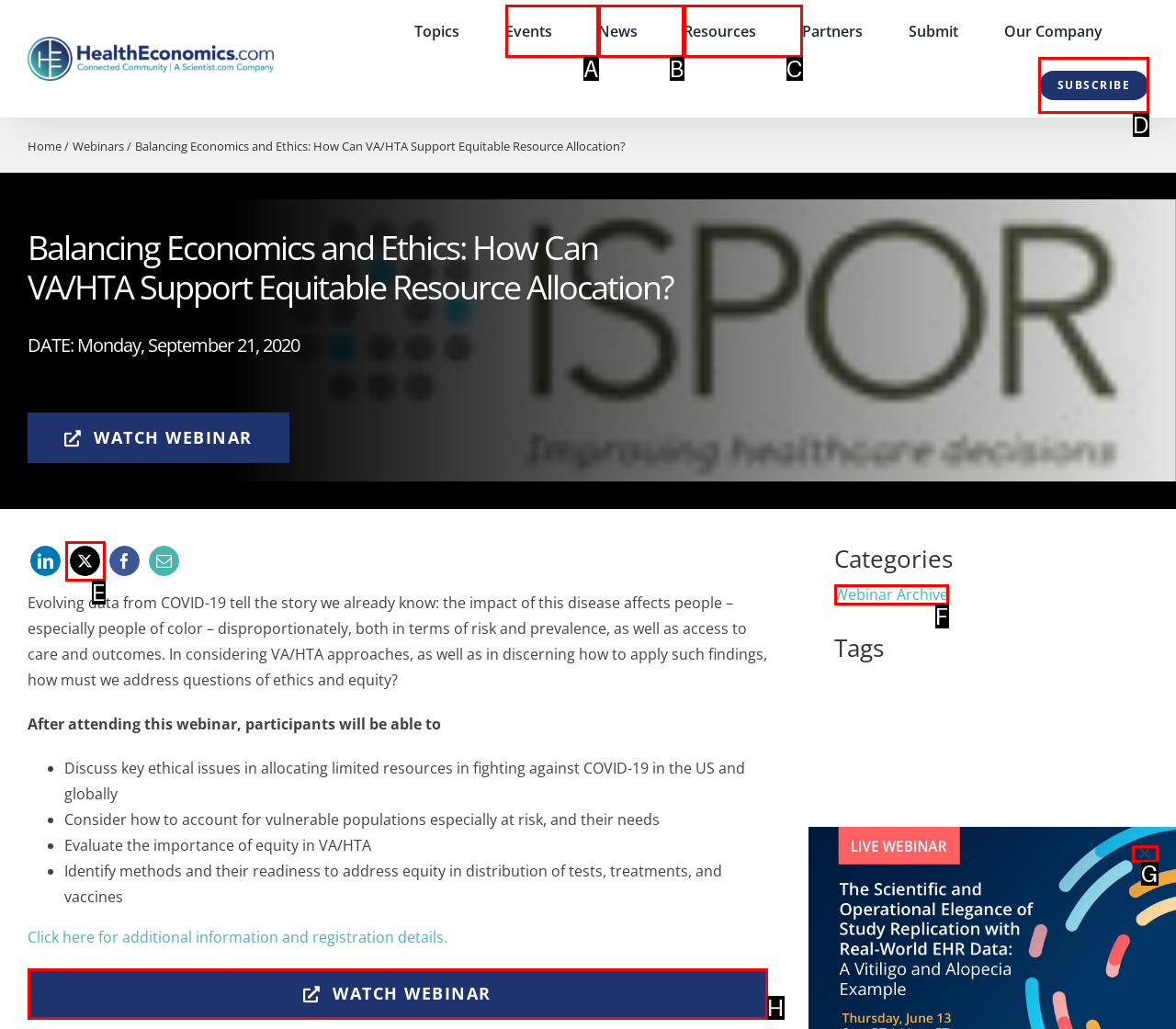Identify the HTML element that corresponds to the description: aria-label="Twitter" Provide the letter of the matching option directly from the choices.

E